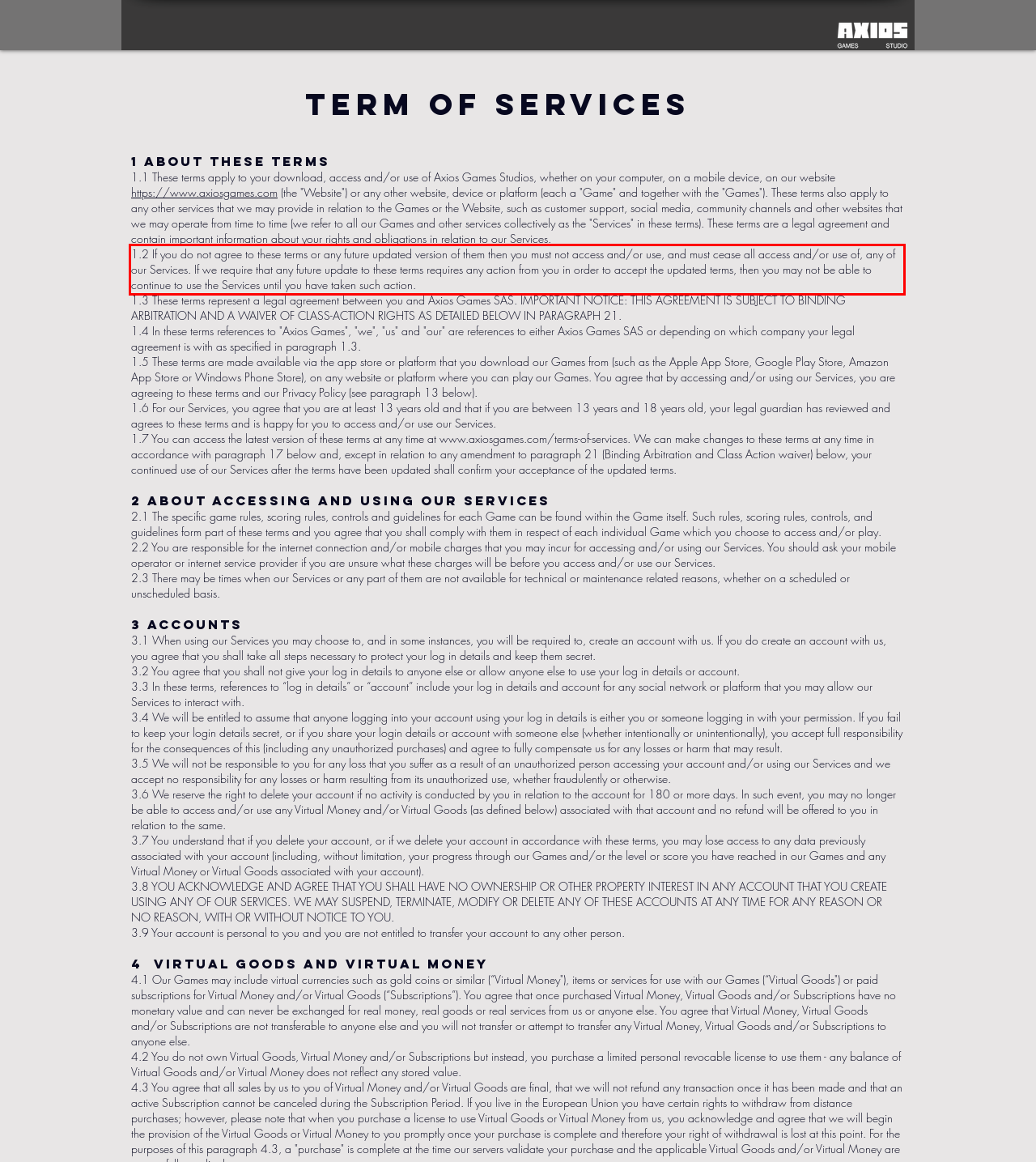Examine the webpage screenshot, find the red bounding box, and extract the text content within this marked area.

1.2 If you do not agree to these terms or any future updated version of them then you must not access and/or use, and must cease all access and/or use of, any of our Services. If we require that any future update to these terms requires any action from you in order to accept the updated terms, then you may not be able to continue to use the Services until you have taken such action.